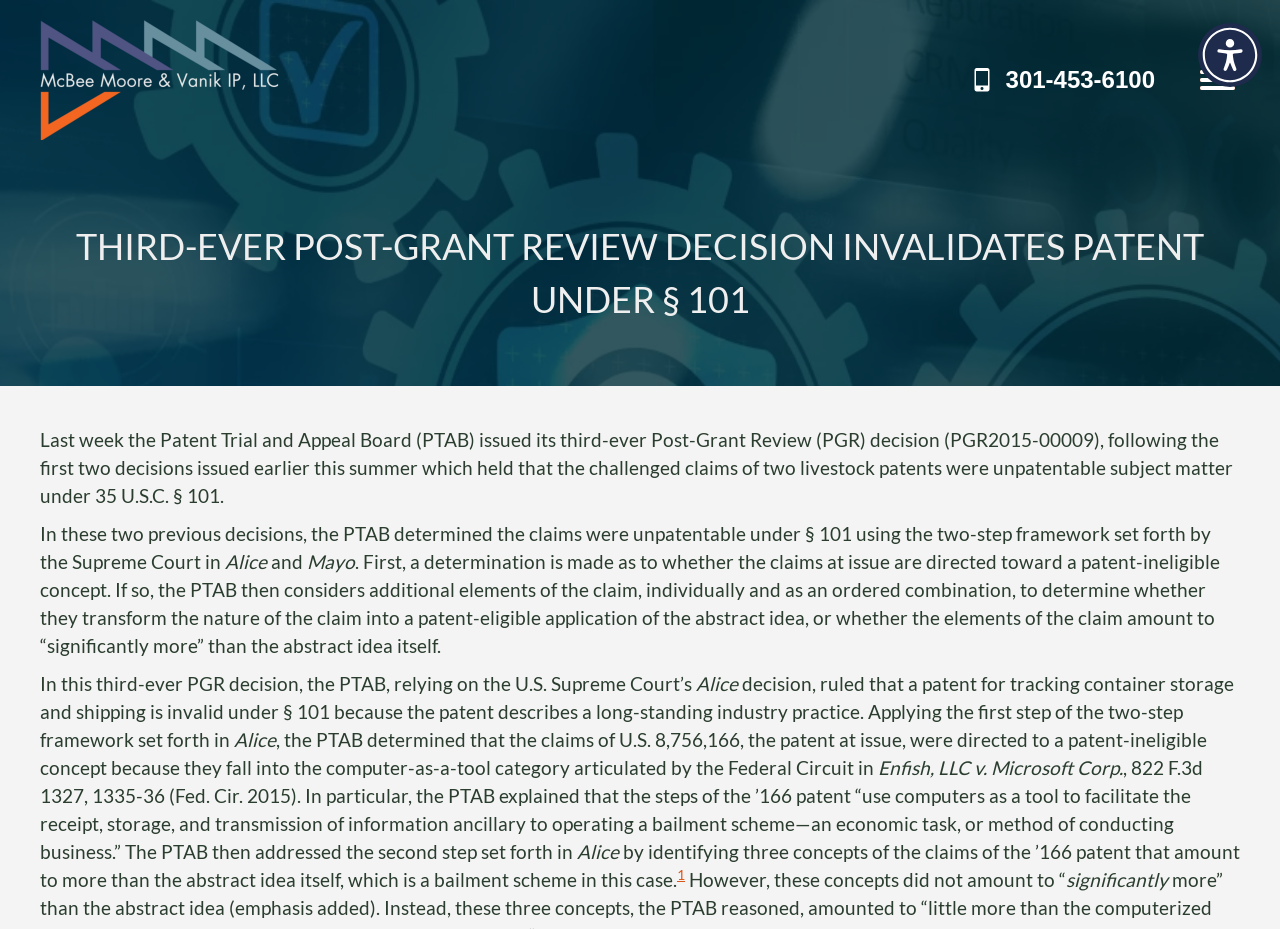Generate a detailed explanation of the webpage's features and information.

The webpage is about a law firm, McBee Moore & Vanik IP, LLC, and features an article discussing a recent patent trial and appeal board decision. At the top right corner, there is an accessibility menu button. Below it, there is a link and an image, both with the law firm's name. 

On the top left, there is a phone number, 301-453-6100. The main article title, "THIRD-EVER POST-GRANT REVIEW DECISION INVALIDATES PATENT UNDER § 101", is prominently displayed in the middle of the page. 

The article discusses the Patent Trial and Appeal Board's (PTAB) third-ever Post-Grant Review (PGR) decision, which invalidated a patent under § 101. The decision follows two previous decisions that held challenged claims of two livestock patents were unpatentable subject matter under 35 U.S.C. § 101. The article explains the PTAB's two-step framework for determining patent eligibility, citing the Supreme Court's decisions in Alice and Mayo.

The article continues to discuss the PTAB's decision, citing the Federal Circuit's decision in Enfish, LLC v. Microsoft Corp. and explaining how the PTAB applied the two-step framework to determine that the patent at issue was invalid under § 101.

At the bottom of the page, there are three links: "Quick Links", "Location", and "Contact Us".